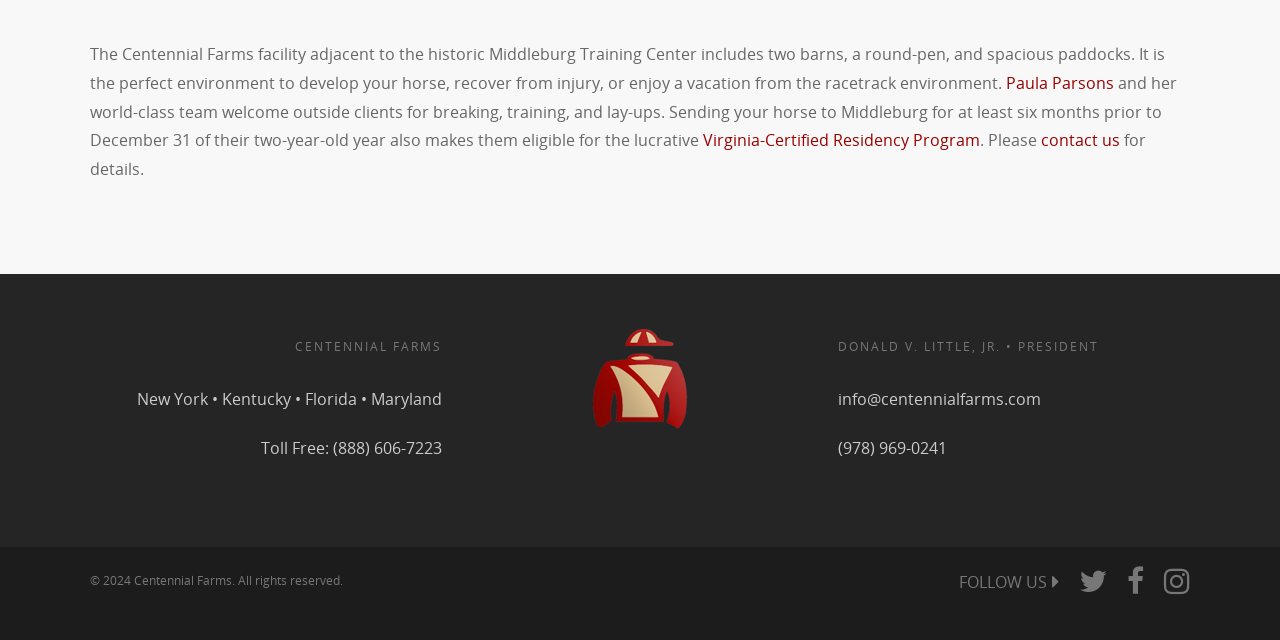Given the element description "info@centennialfarms.com" in the screenshot, predict the bounding box coordinates of that UI element.

[0.655, 0.606, 0.813, 0.64]